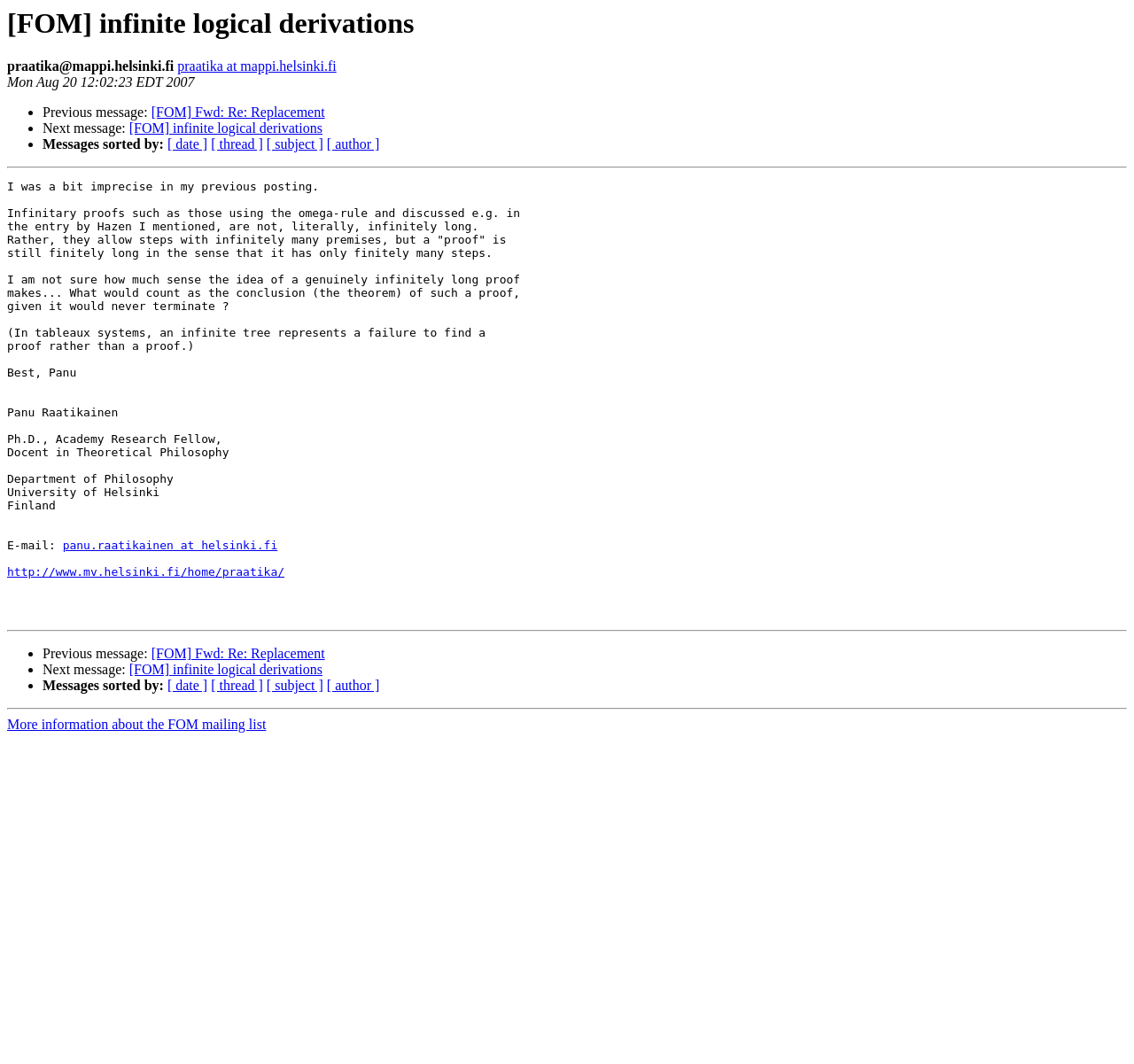Find the bounding box coordinates for the UI element whose description is: "[FOM] Fwd: Re: Replacement". The coordinates should be four float numbers between 0 and 1, in the format [left, top, right, bottom].

[0.133, 0.099, 0.286, 0.113]